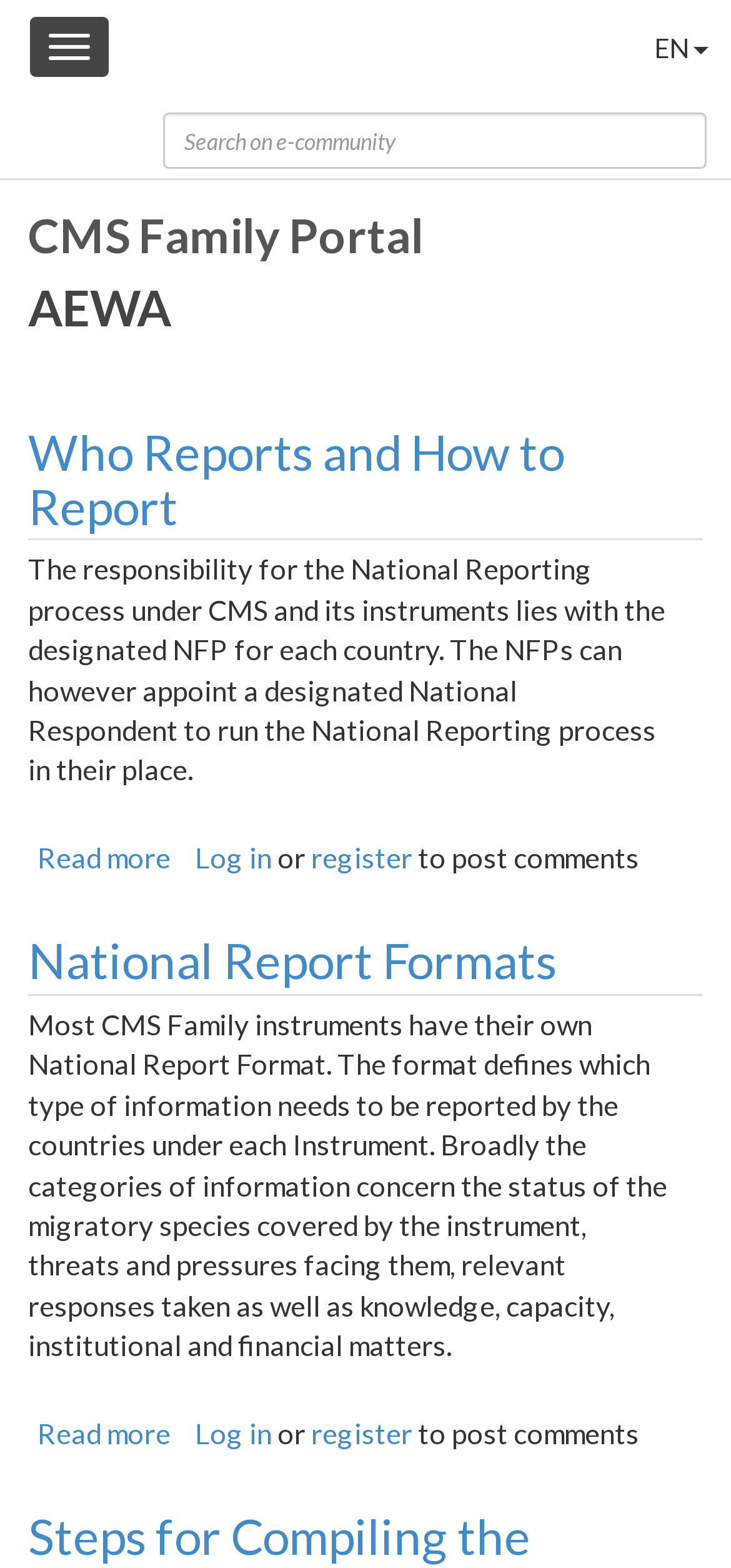What is required to post comments on the website?
Answer the question with a single word or phrase derived from the image.

Login or register